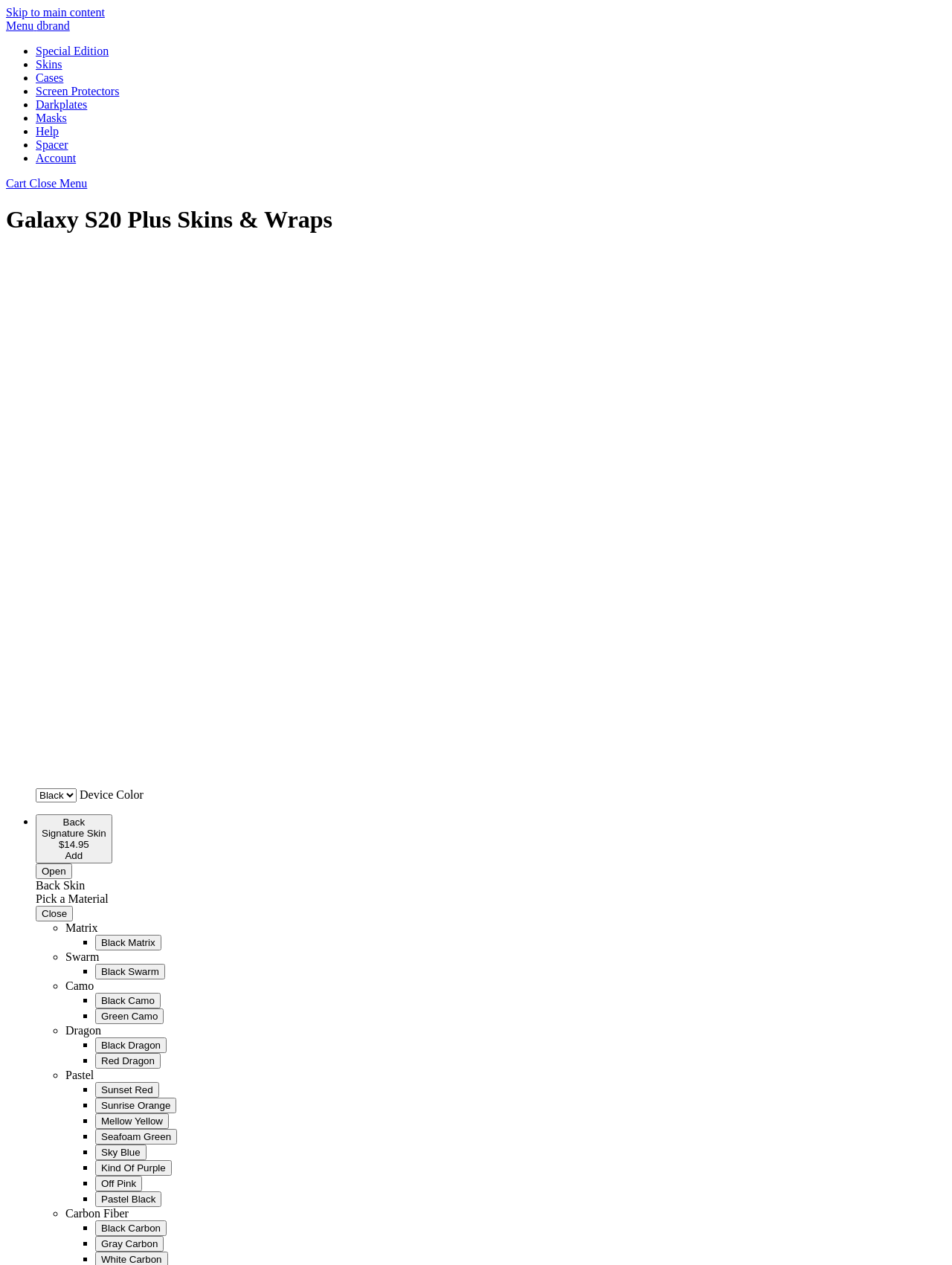Please determine the bounding box coordinates of the clickable area required to carry out the following instruction: "Add 'Back Signature Skin' to cart". The coordinates must be four float numbers between 0 and 1, represented as [left, top, right, bottom].

[0.038, 0.644, 0.118, 0.682]